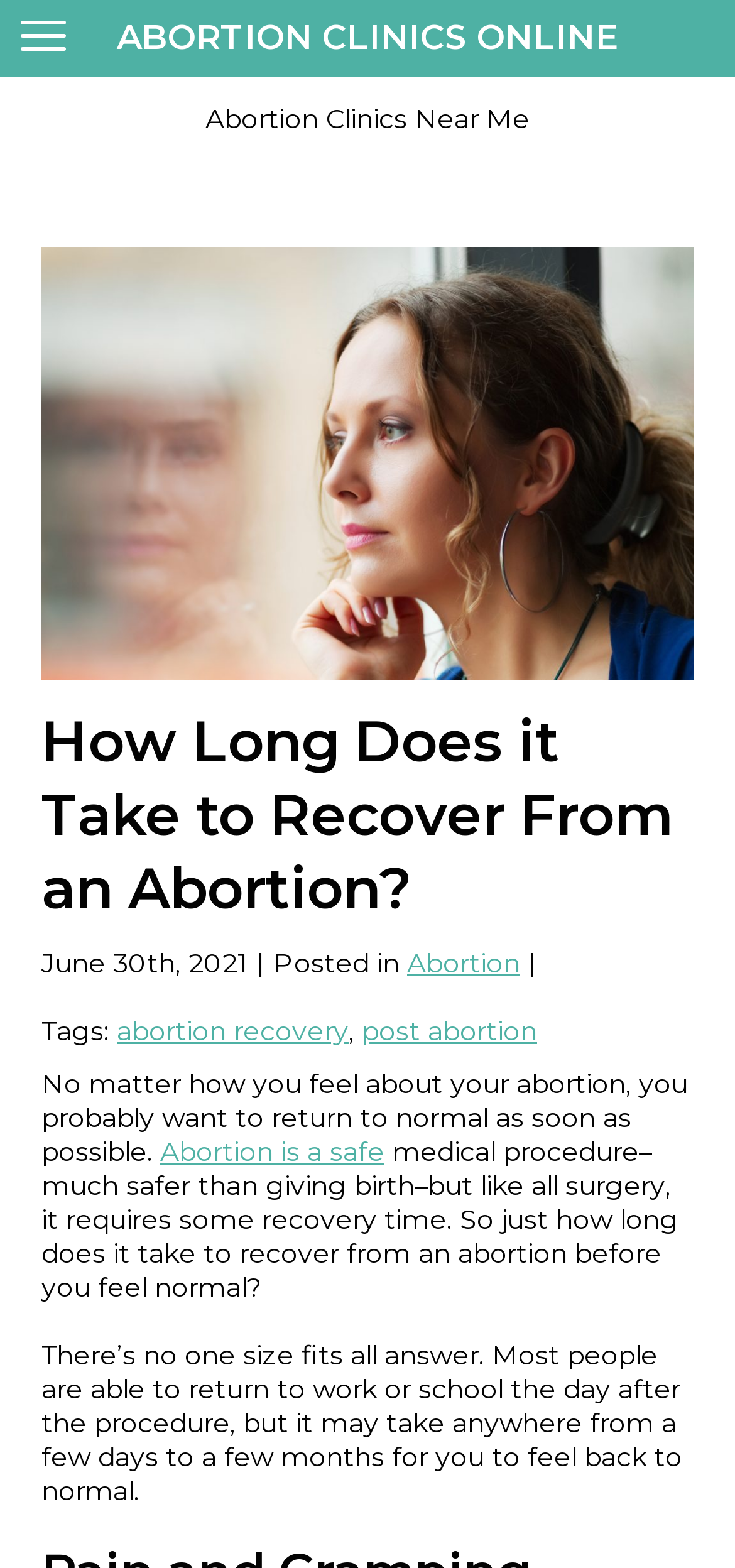Generate a comprehensive caption for the webpage you are viewing.

The webpage is about abortion recovery, with a focus on the time it takes to recover from the procedure. At the top left, there is a small link. Below it, there are two headings, "Abortion Clinics Near Me" and "ABORTION CLINICS ONLINE", with the latter having a link to it. 

On the right side of the page, there is a large section that takes up most of the page's width. It starts with an image related to abortion recovery, followed by a heading "How Long Does it Take to Recover From an Abortion?" and a date "June 30th, 2021". Below the date, there are links to related topics, including "Abortion", "abortion recovery", and "post abortion". 

The main content of the page starts below these links, with a paragraph of text that discusses the recovery process after an abortion. The text explains that abortion is a safe medical procedure, but it requires some recovery time. It also mentions that the recovery time varies from person to person, with some people returning to normal activities the day after the procedure, while others may take a few days to a few months.